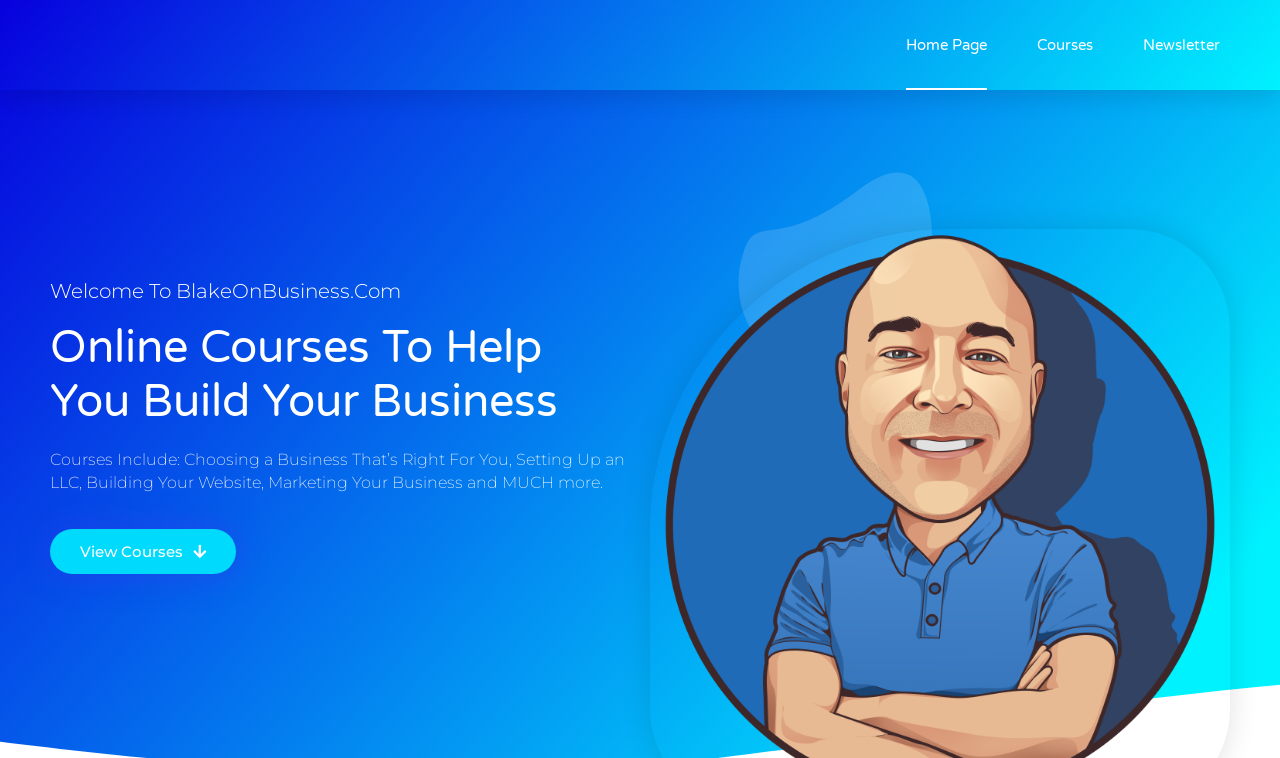Can you extract the headline from the webpage for me?

Online Courses To Help You Build Your Business